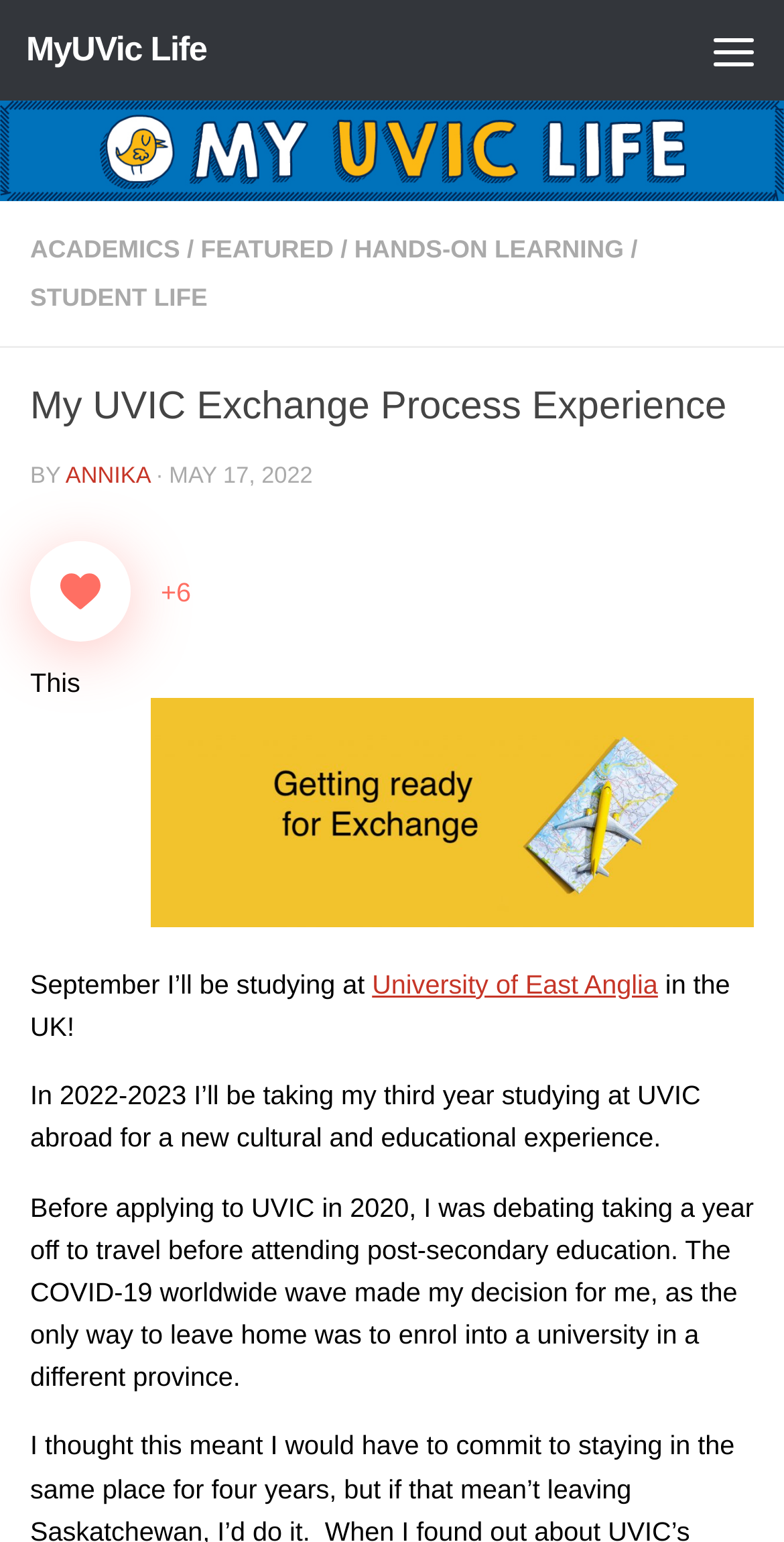Find the bounding box coordinates for the area you need to click to carry out the instruction: "Read the article by 'ANNIKA'". The coordinates should be four float numbers between 0 and 1, indicated as [left, top, right, bottom].

[0.084, 0.301, 0.191, 0.317]